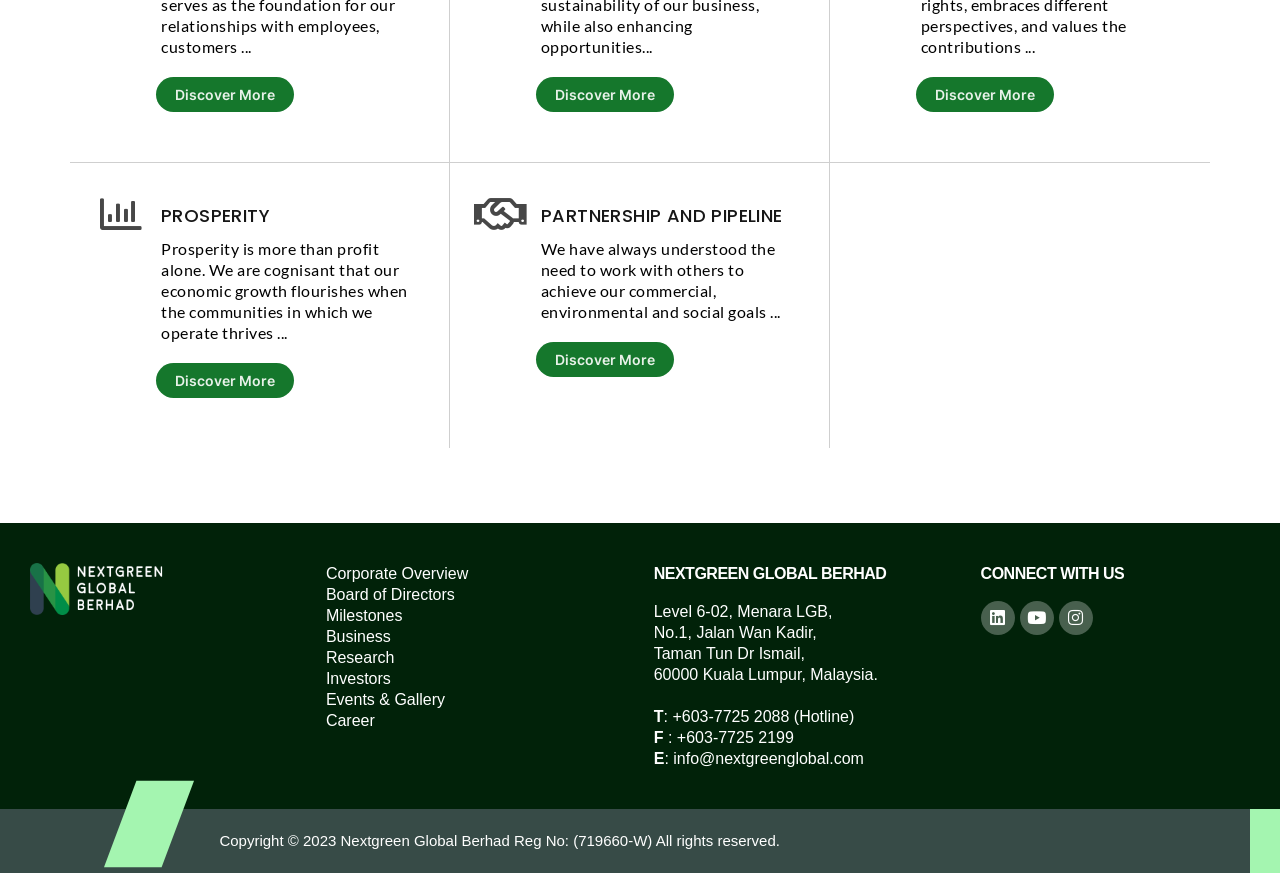What are the three main sections of the webpage?
Deliver a detailed and extensive answer to the question.

The three main sections of the webpage can be identified by the heading elements with the text 'PROSPERITY', 'PARTNERSHIP AND PIPELINE', and the contentinfo element at the bottom of the page, which contains links to corporate information. These sections are visually distinct and separate from each other, indicating that they are the main sections of the webpage.